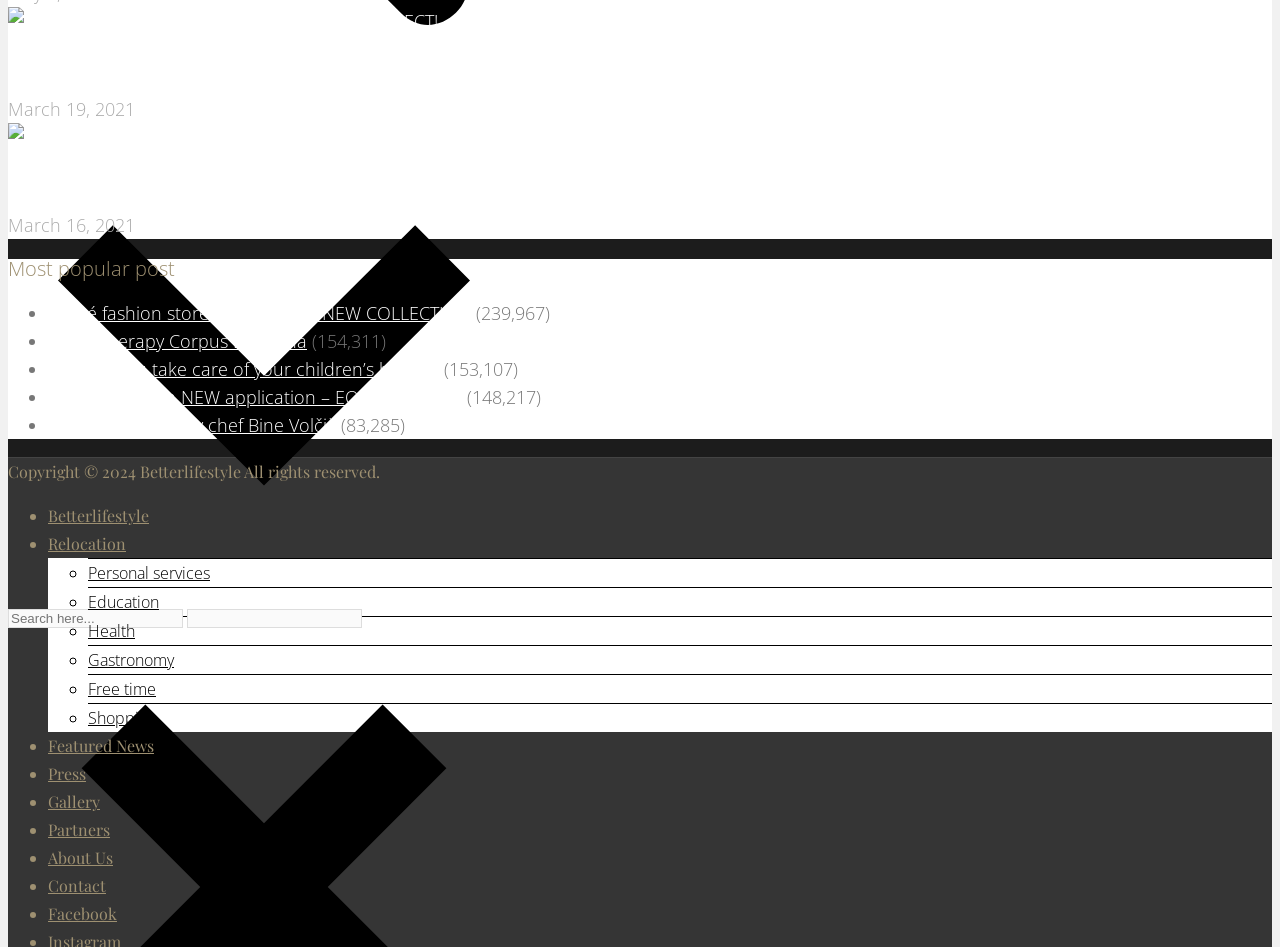Could you find the bounding box coordinates of the clickable area to complete this instruction: "Learn about Physiotherapy Corpus Ljubljana"?

[0.006, 0.177, 0.219, 0.205]